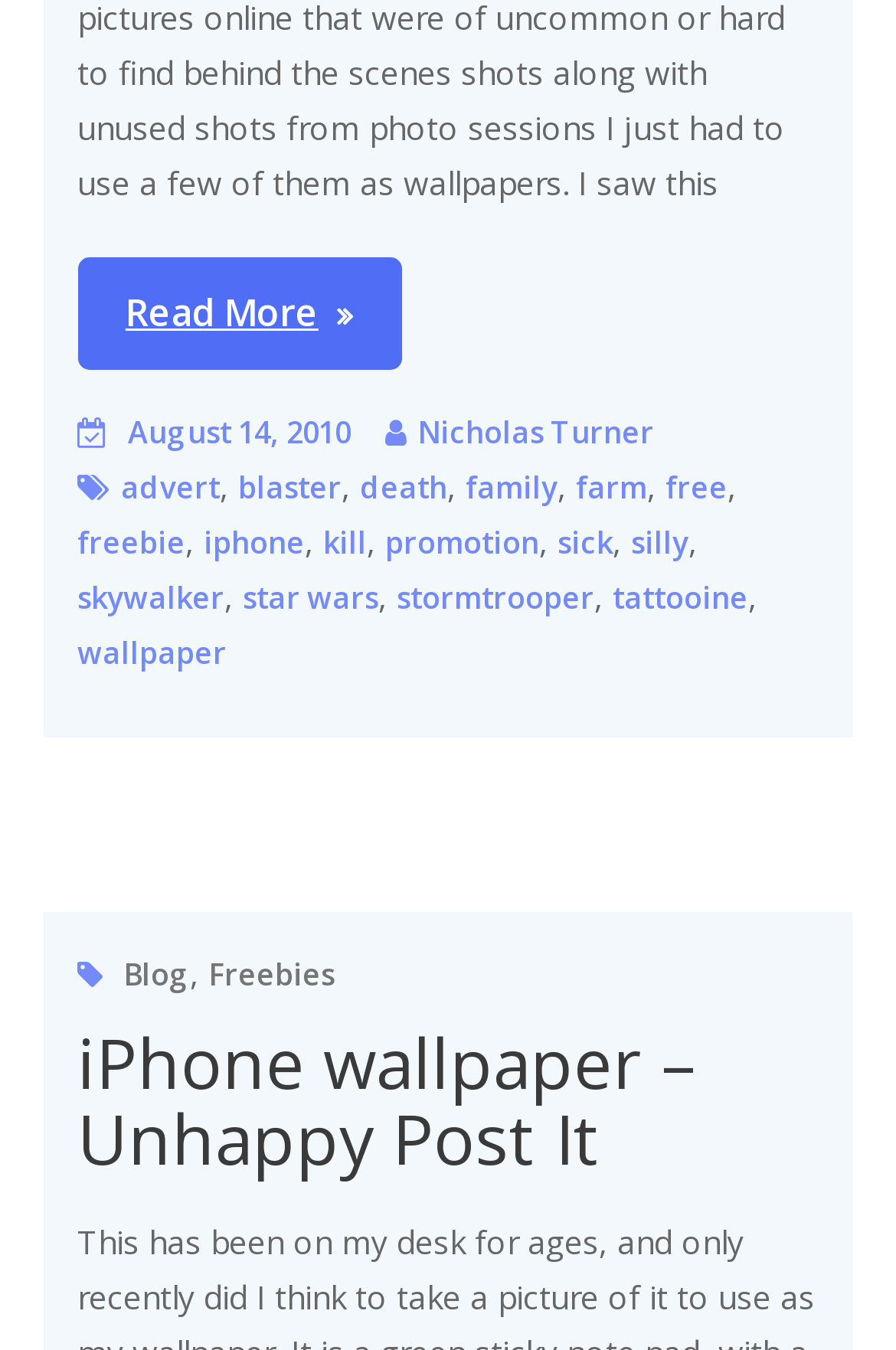Using the webpage screenshot and the element description August 14, 2010July 18, 2012, determine the bounding box coordinates. Specify the coordinates in the format (top-left x, top-left y, bottom-right x, bottom-right y) with values ranging from 0 to 1.

[0.143, 0.304, 0.391, 0.335]